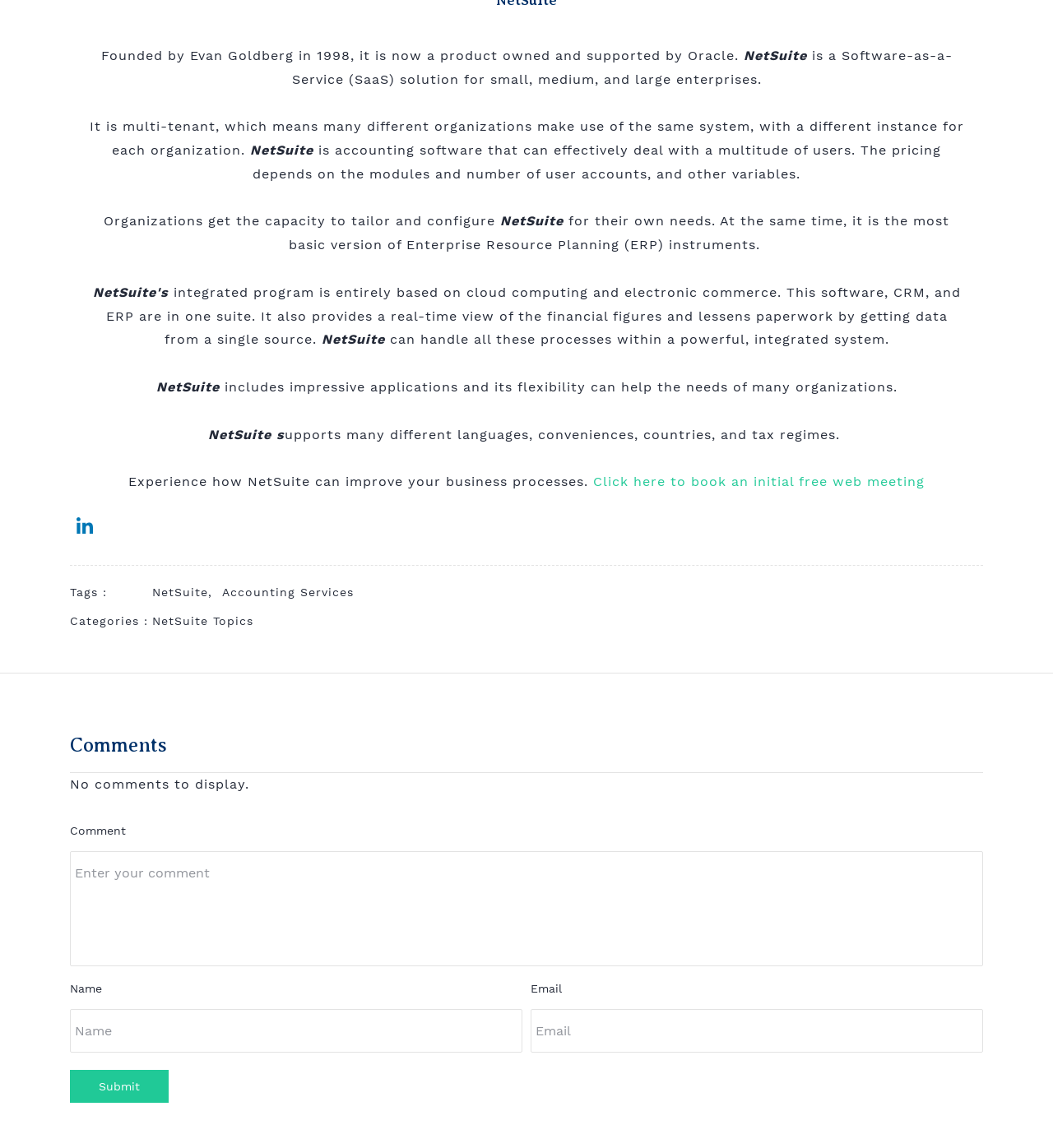Identify the bounding box coordinates for the element that needs to be clicked to fulfill this instruction: "Submit your comment". Provide the coordinates in the format of four float numbers between 0 and 1: [left, top, right, bottom].

[0.066, 0.932, 0.16, 0.961]